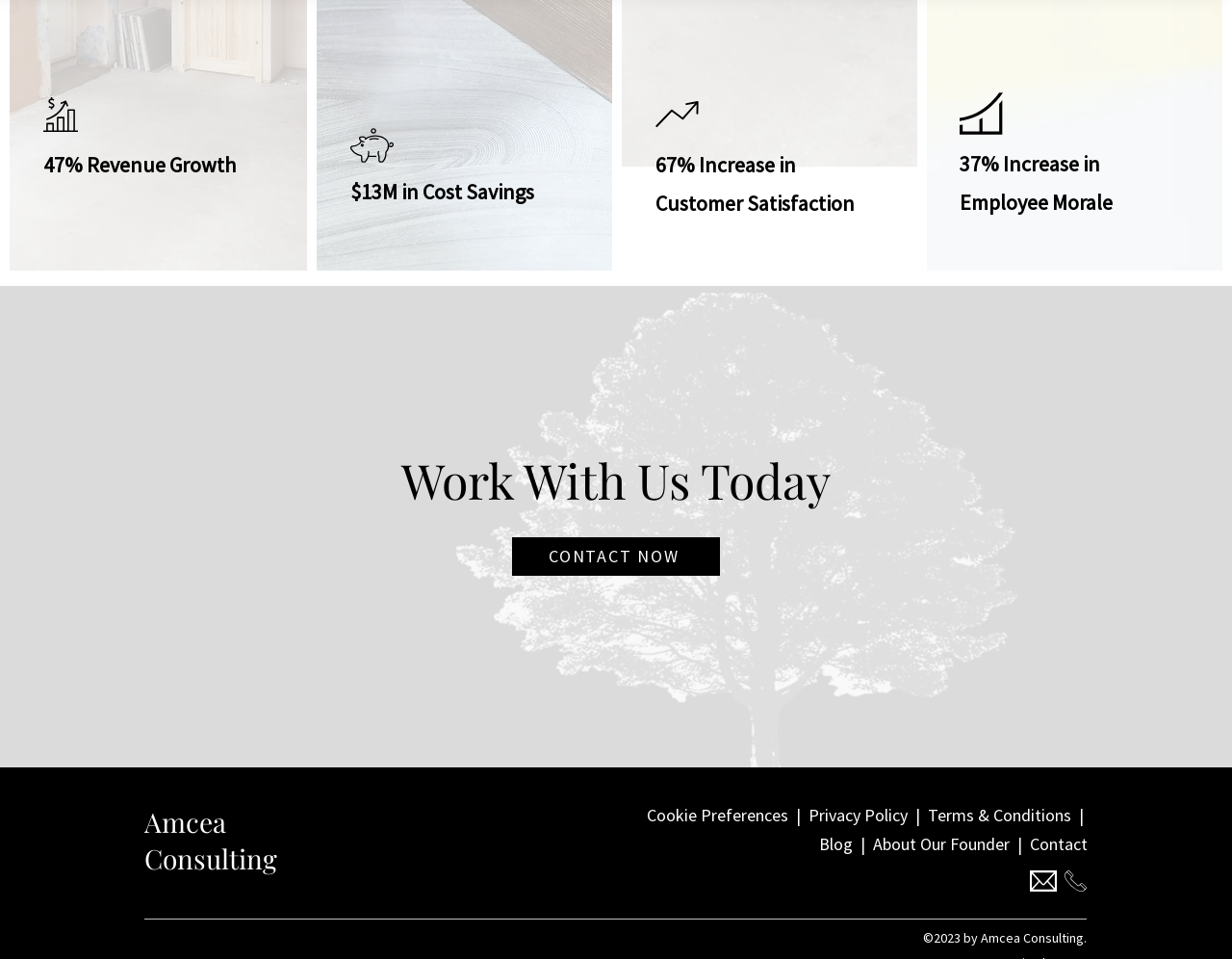Identify the bounding box coordinates of the specific part of the webpage to click to complete this instruction: "Check the 'Blog'".

[0.665, 0.868, 0.692, 0.891]